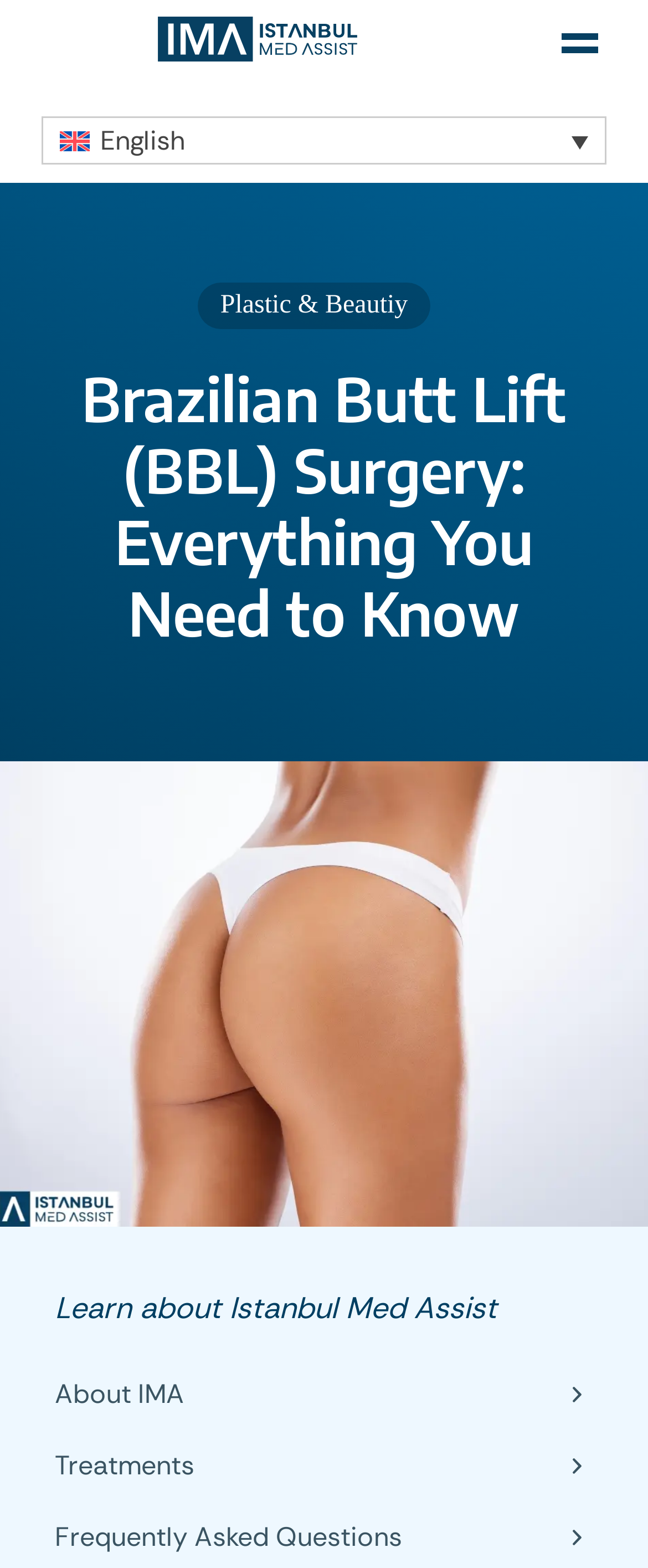Generate a comprehensive description of the contents of the webpage.

The webpage is about Brazilian Butt Lift (BBL) surgery, with the main title "Brazilian Butt Lift (BBL) Surgery: Everything You Need to Know" prominently displayed near the top of the page. 

At the top left corner, there is the Istanbul Med Assist logo, which is an image linked to the logo. Next to the logo, there is a dropdown list with the selected option "English". 

On the top right corner, there is a button without any text. Below the button, there is a link "Plastic & Beauty" which is positioned roughly in the middle of the page width. 

The main content of the page starts with a heading that repeats the title "Brazilian Butt Lift (BBL) Surgery: Everything You Need to Know". 

At the bottom of the page, there is a section with a static text "Learn about Istanbul Med Assist" and two links "About IMA" and "Treatments" positioned side by side, spanning the full width of the page.